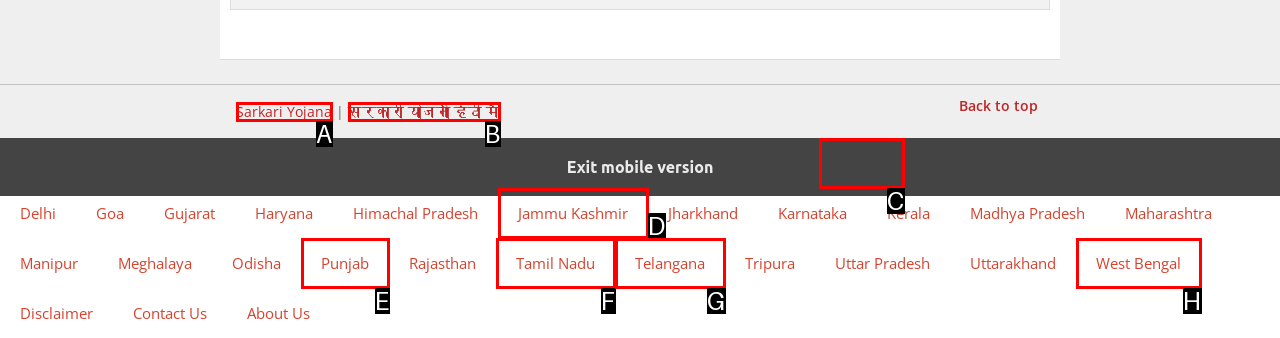Using the given description: Telangana, identify the HTML element that corresponds best. Answer with the letter of the correct option from the available choices.

G